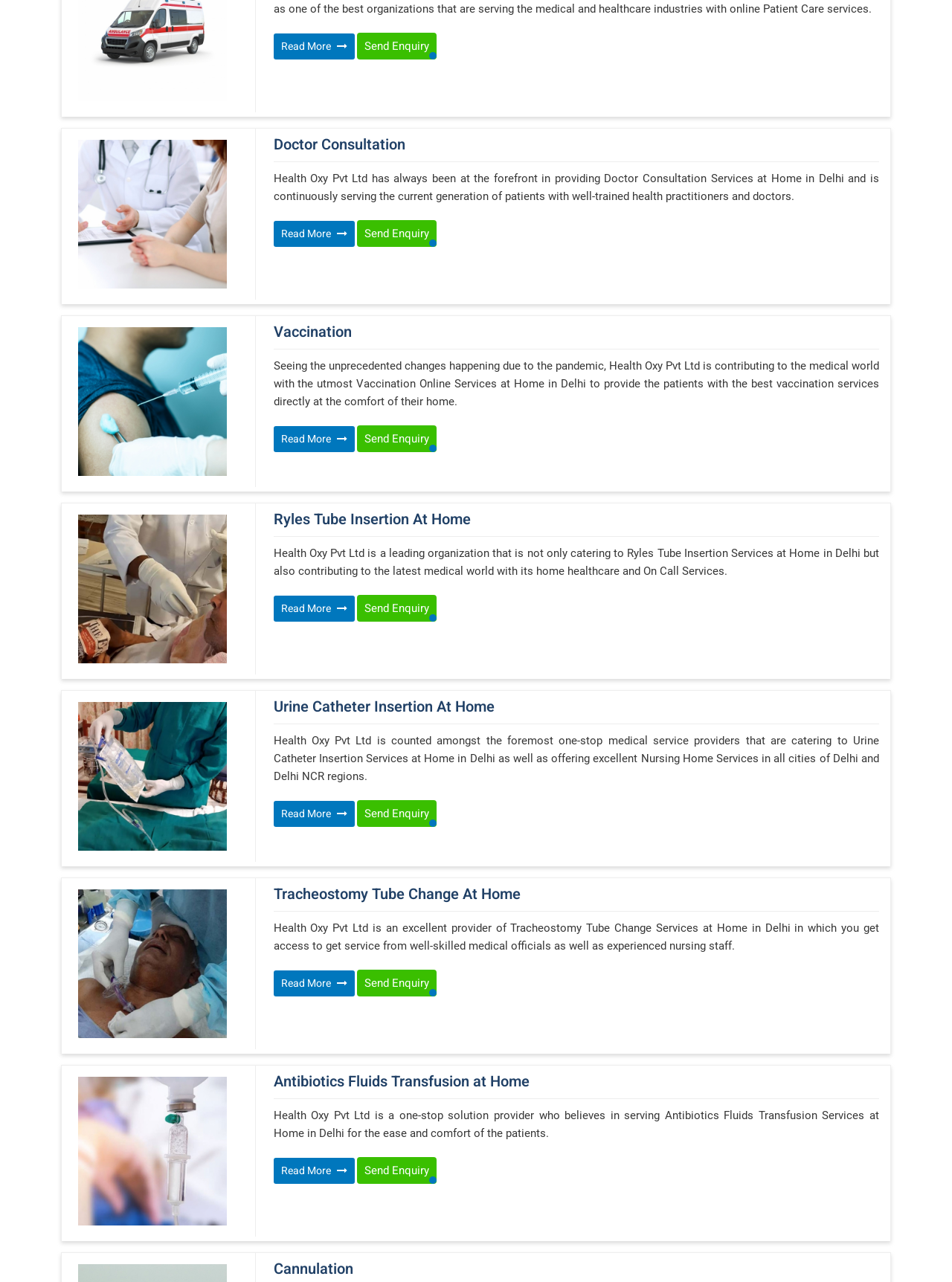What is the benefit of Health Oxy Pvt Ltd's services?
Make sure to answer the question with a detailed and comprehensive explanation.

The webpage suggests that the benefit of Health Oxy Pvt Ltd's services is the convenience and comfort of receiving medical care at home. This is implied by the emphasis on providing services 'at Home' and the mention of 'ease and comfort of the patients' in the text.